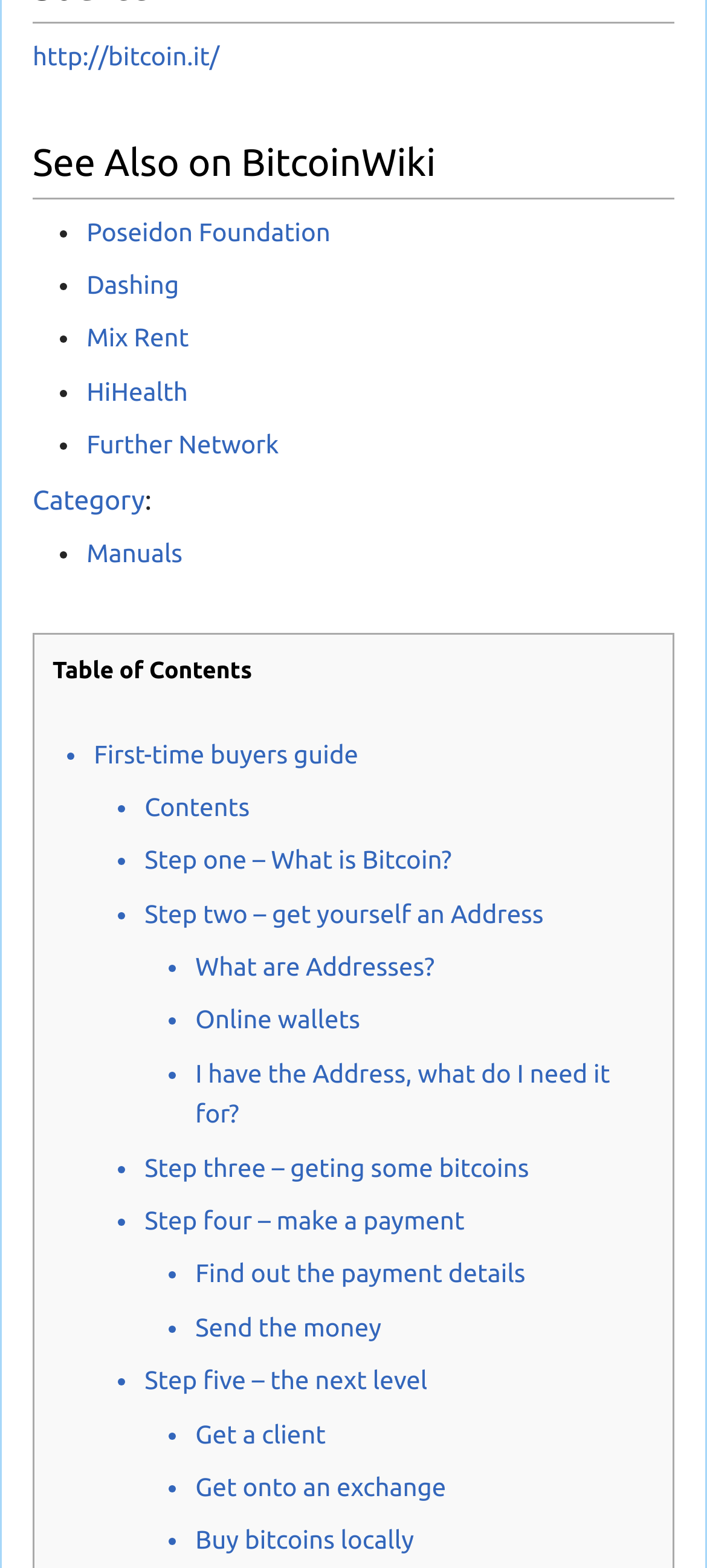Please identify the bounding box coordinates of the region to click in order to complete the task: "Get information about Online wallets". The coordinates must be four float numbers between 0 and 1, specified as [left, top, right, bottom].

[0.276, 0.641, 0.509, 0.66]